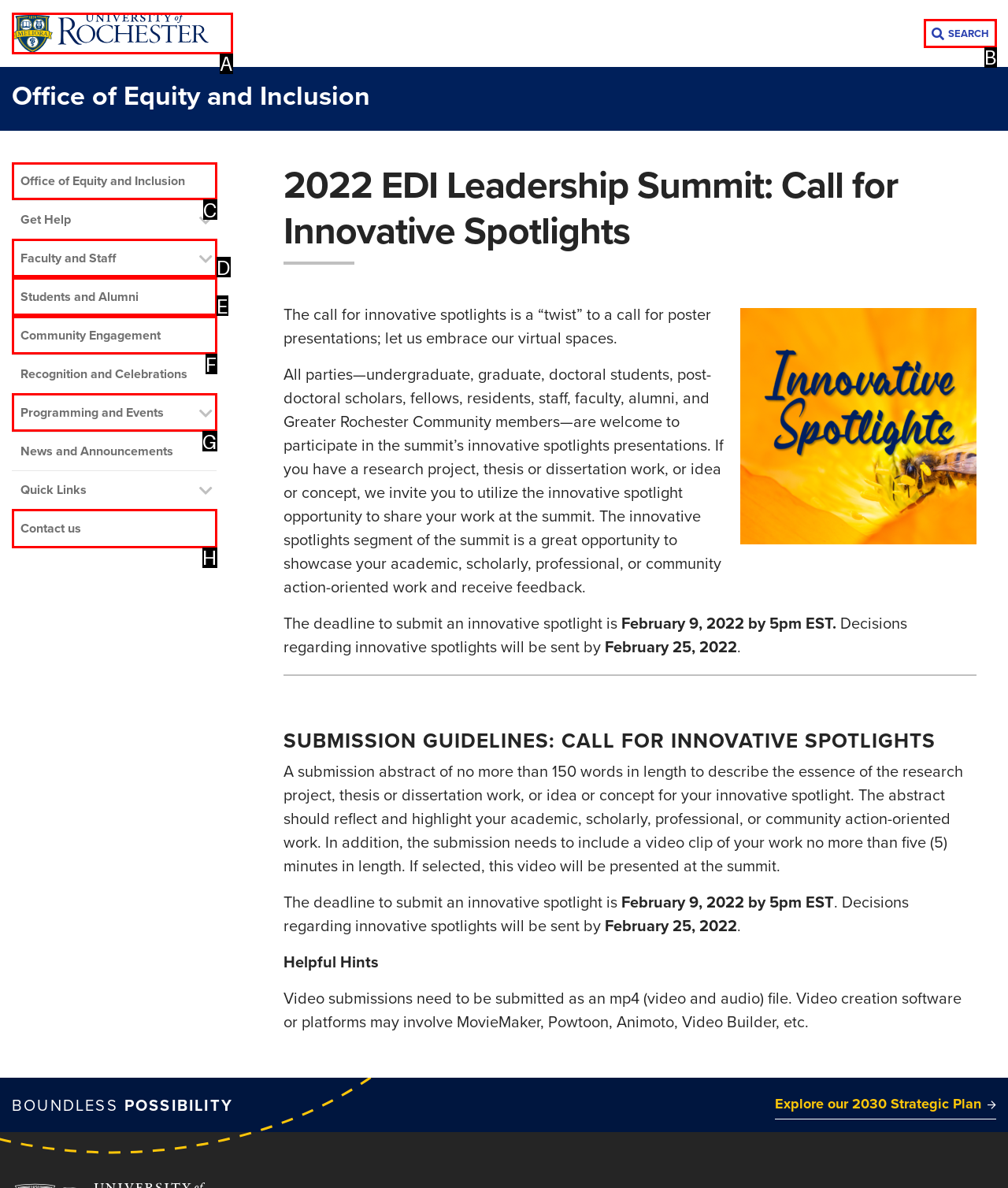Identify the letter of the correct UI element to fulfill the task: Contact us from the given options in the screenshot.

H